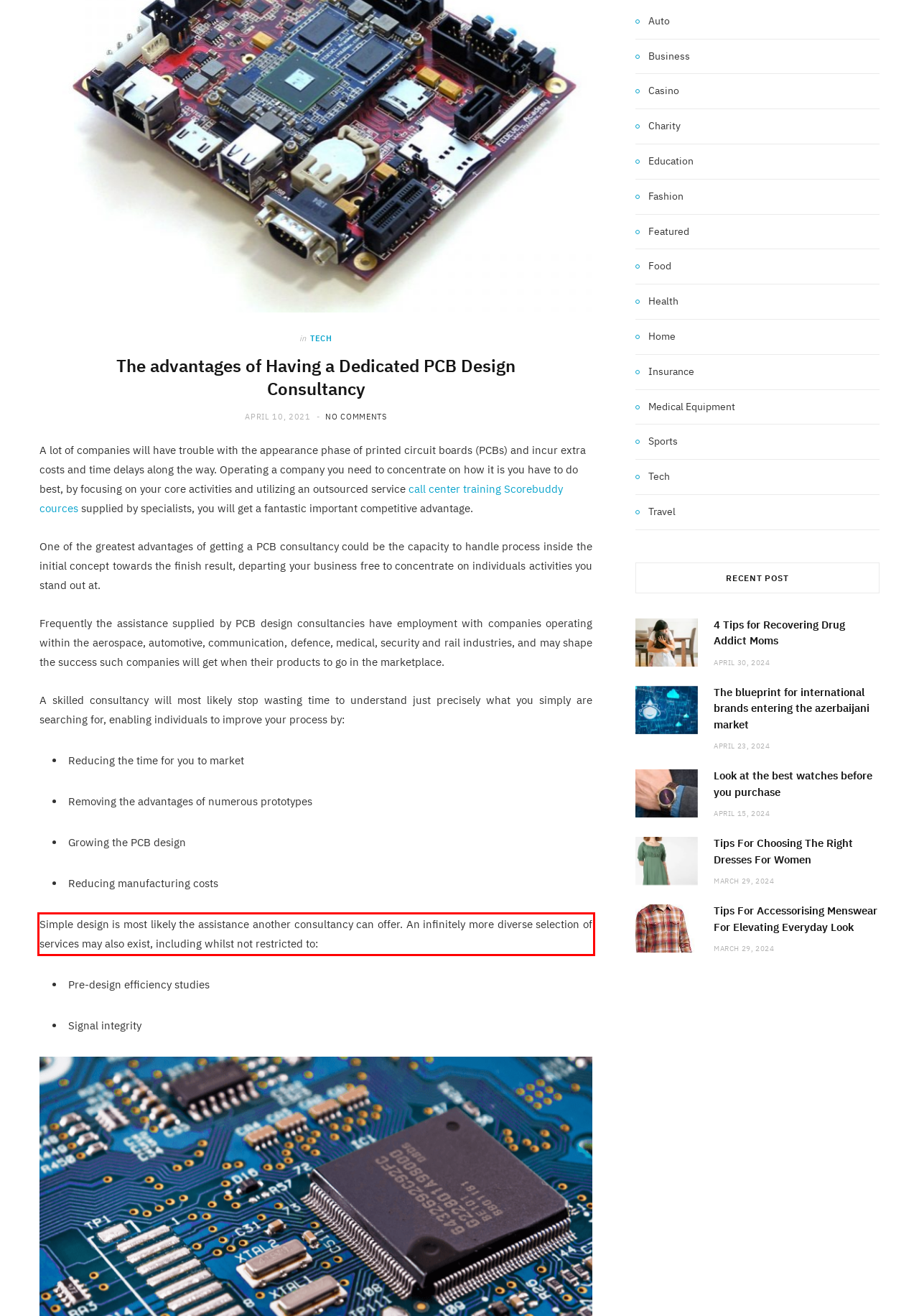You are provided with a screenshot of a webpage featuring a red rectangle bounding box. Extract the text content within this red bounding box using OCR.

Simple design is most likely the assistance another consultancy can offer. An infinitely more diverse selection of services may also exist, including whilst not restricted to: